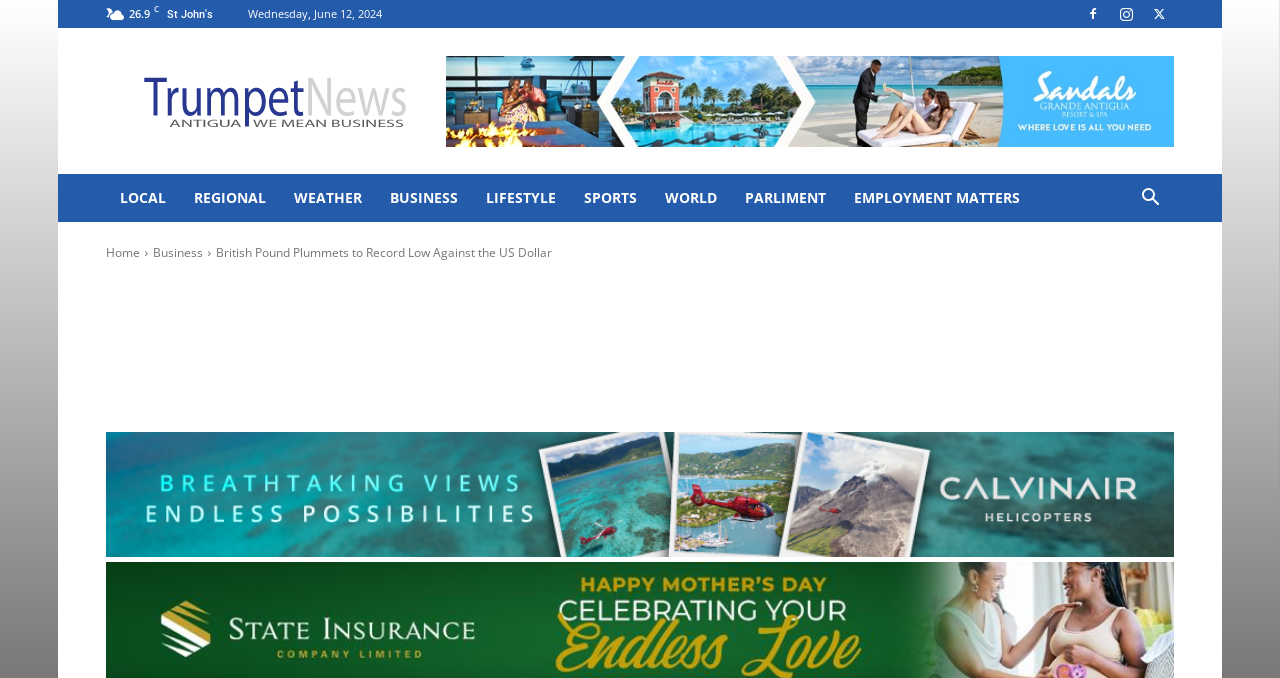Select the bounding box coordinates of the element I need to click to carry out the following instruction: "Click on ABOUT link".

None